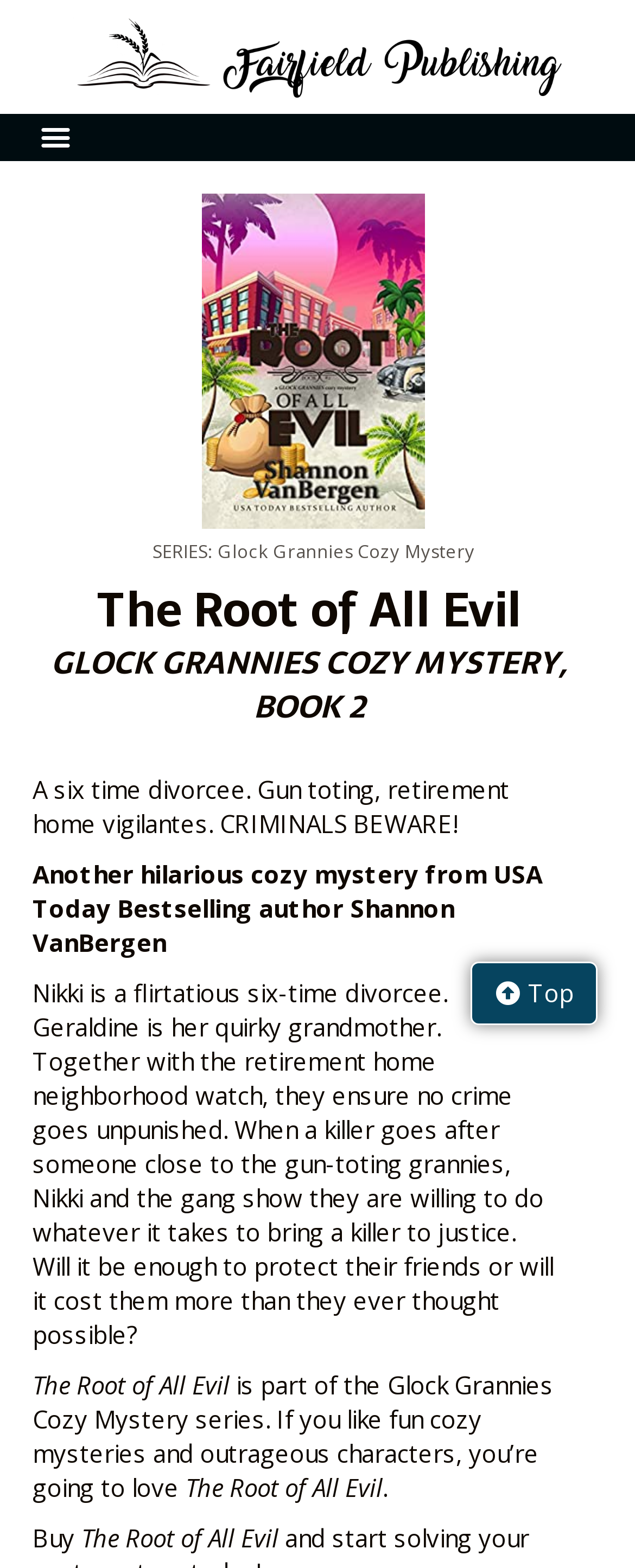Locate the bounding box of the user interface element based on this description: "SERIES: Glock Grannies Cozy Mystery".

[0.24, 0.341, 0.747, 0.362]